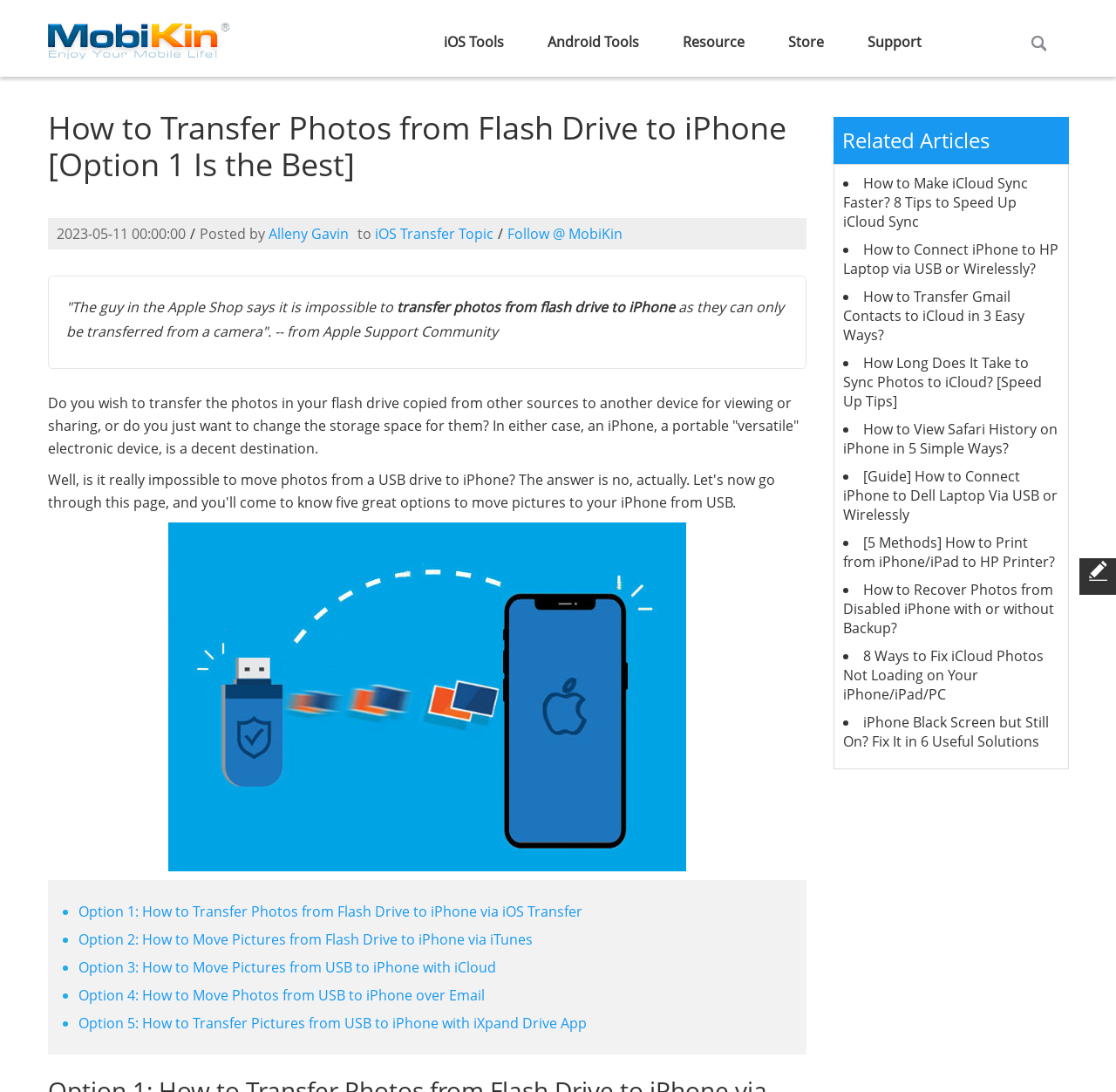Analyze and describe the webpage in a detailed narrative.

This webpage is about transferring photos from a flash drive to an iPhone. At the top, there is a navigation menu with links to "MobiKin", "iOS Tools", "Android Tools", "Resource", "Store", and "Support". Below the menu, there is a heading that reads "How to Transfer Photos from Flash Drive to iPhone [Option 1 Is the Best]". 

To the right of the heading, there is a date "2023-05-11 00:00:00" and an author's name "Alleny Gavin" with a link to "iOS Transfer Topic". There is also a link to "Follow @ MobiKin". 

The main content of the webpage starts with a quote from Apple Support Community, followed by a paragraph explaining the purpose of transferring photos from a flash drive to an iPhone. Below the paragraph, there is an image related to transferring photos from a flash drive to an iPhone. 

The webpage then lists five options to transfer photos from a flash drive to an iPhone, each with a brief description and a link to learn more. The options are: using iOS Transfer, using iTunes, using iCloud, sending photos via email, and using the iXpand Drive App. 

At the bottom of the webpage, there is a section titled "Related Articles" with nine links to other articles related to iPhone and iCloud topics, such as making iCloud sync faster, connecting iPhone to a laptop, transferring Gmail contacts to iCloud, and more.